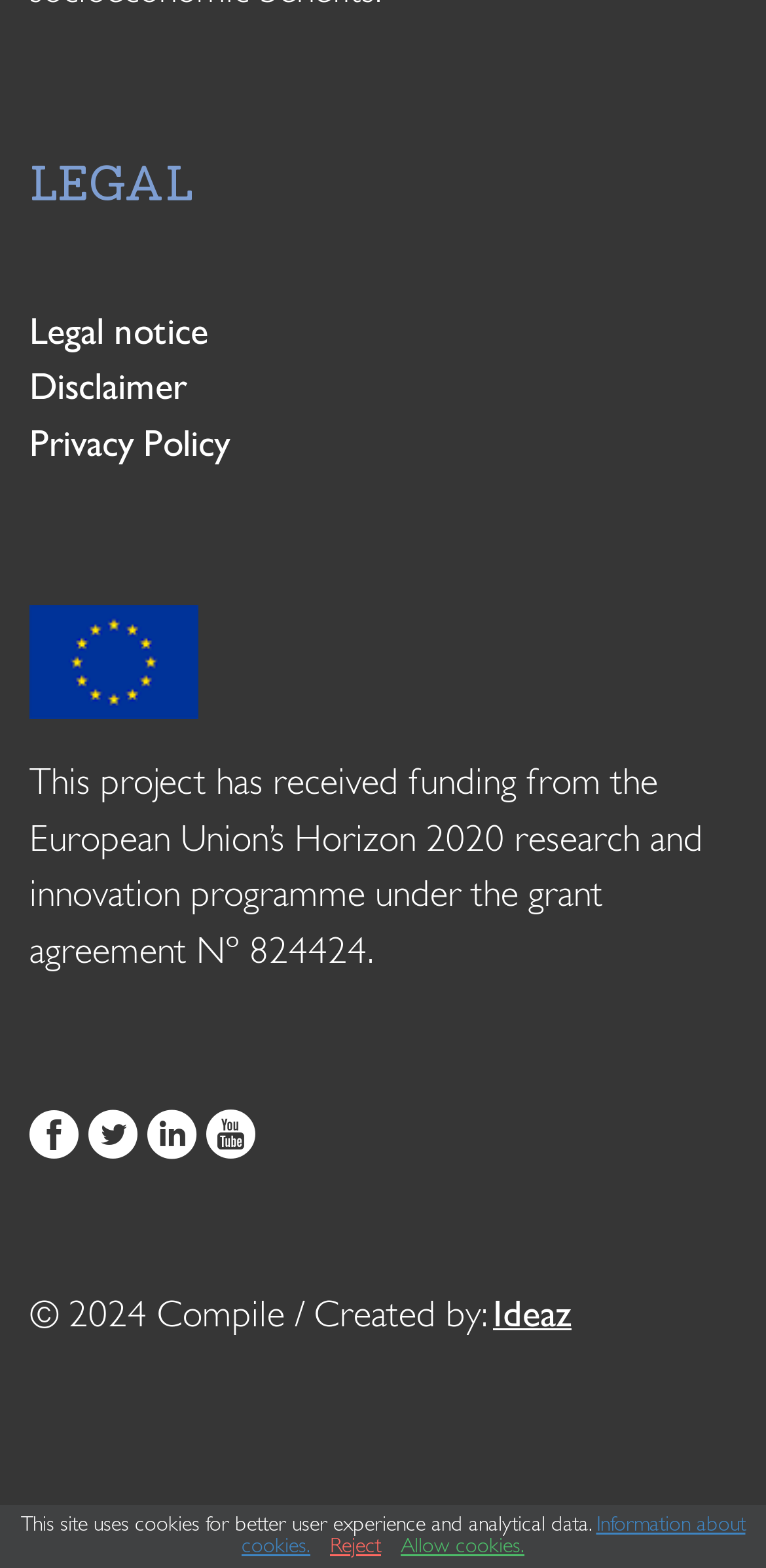Can you look at the image and give a comprehensive answer to the question:
What is the year of copyright mentioned on the webpage?

The webpage has a footer section that mentions '© 2024 Compile / Created by:', indicating that the year of copyright is 2024.